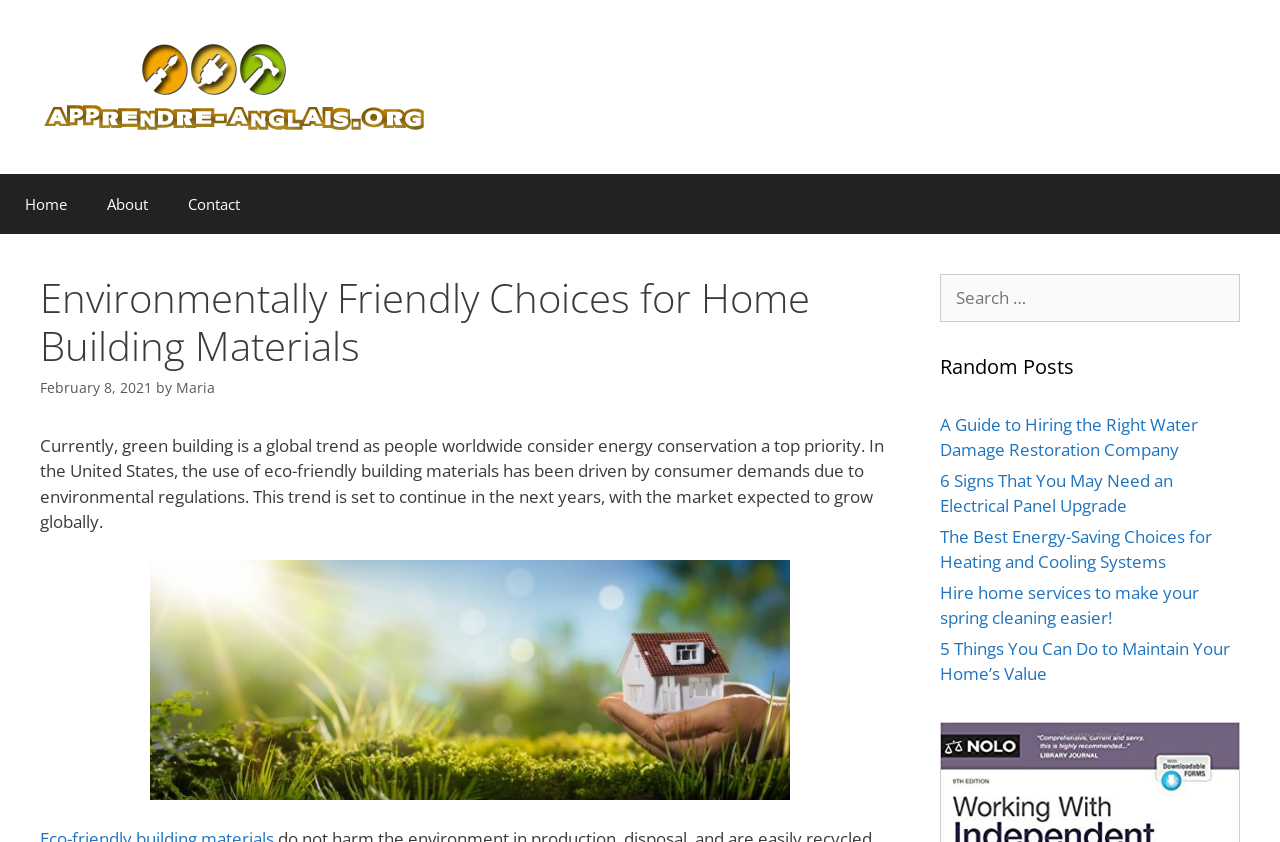Kindly determine the bounding box coordinates of the area that needs to be clicked to fulfill this instruction: "View the 'Random Posts'".

[0.734, 0.417, 0.969, 0.453]